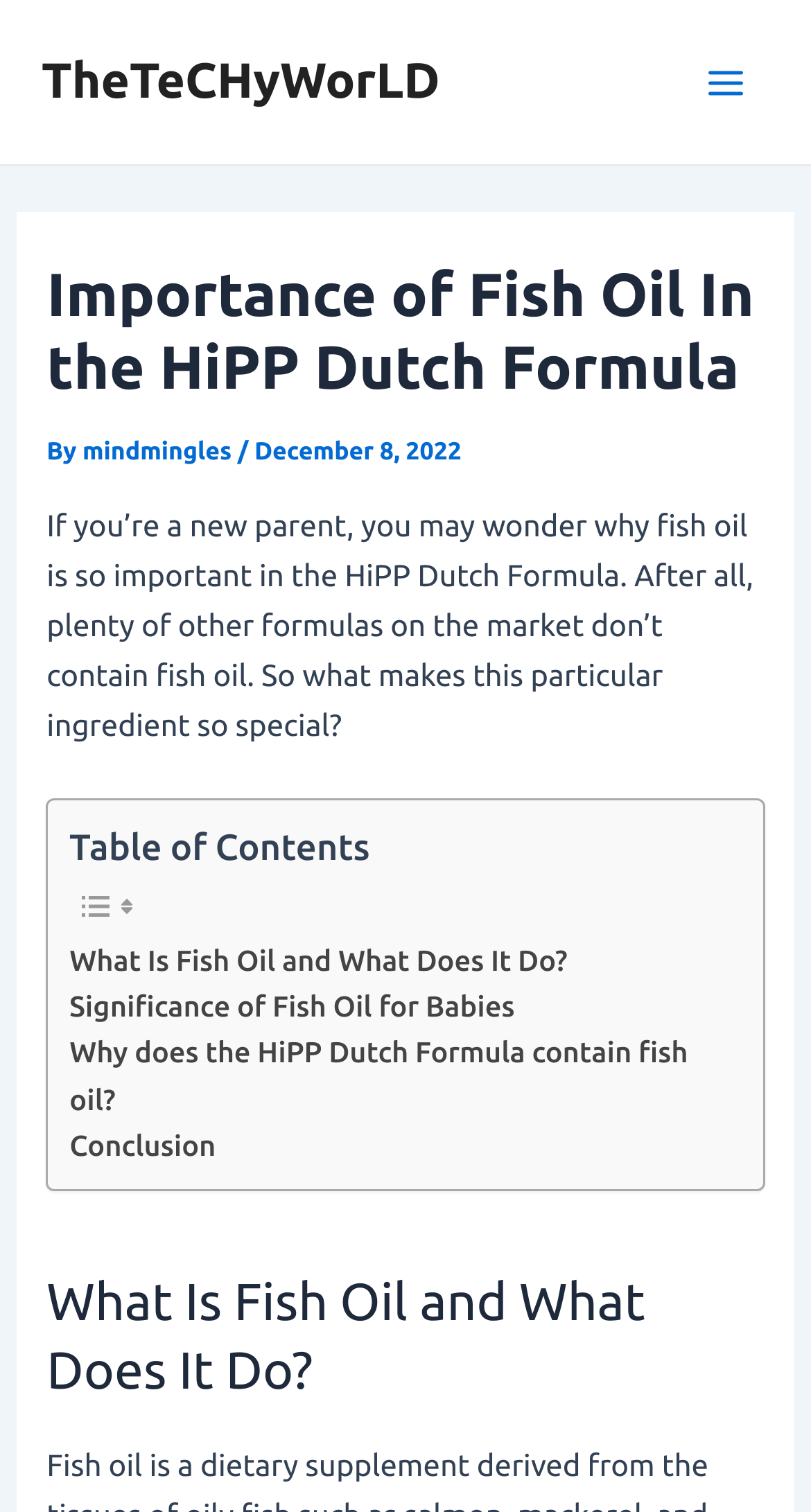Using the description: "Main Menu", identify the bounding box of the corresponding UI element in the screenshot.

[0.841, 0.026, 0.949, 0.083]